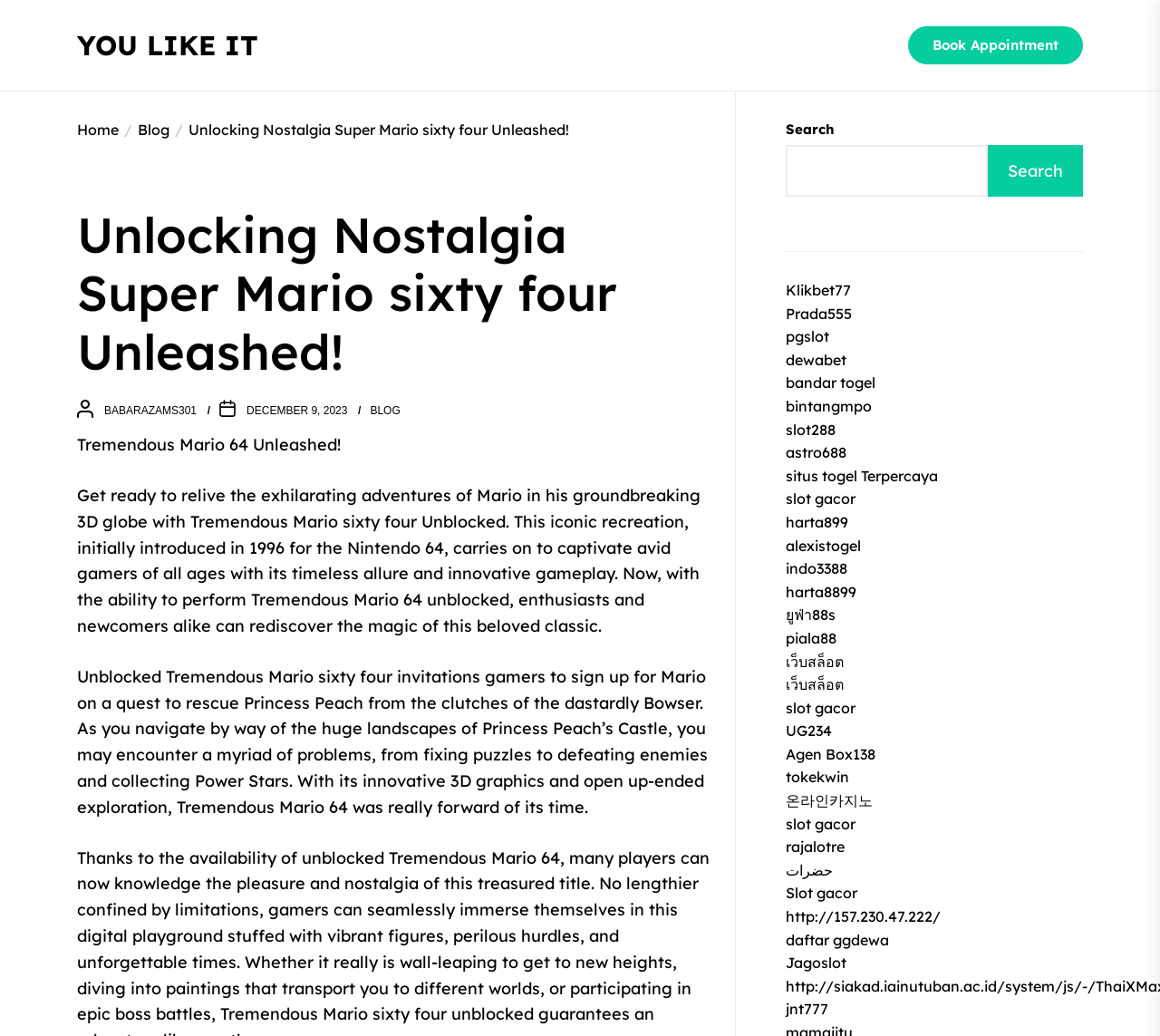What is the name of the game being discussed?
Identify the answer in the screenshot and reply with a single word or phrase.

Super Mario 64